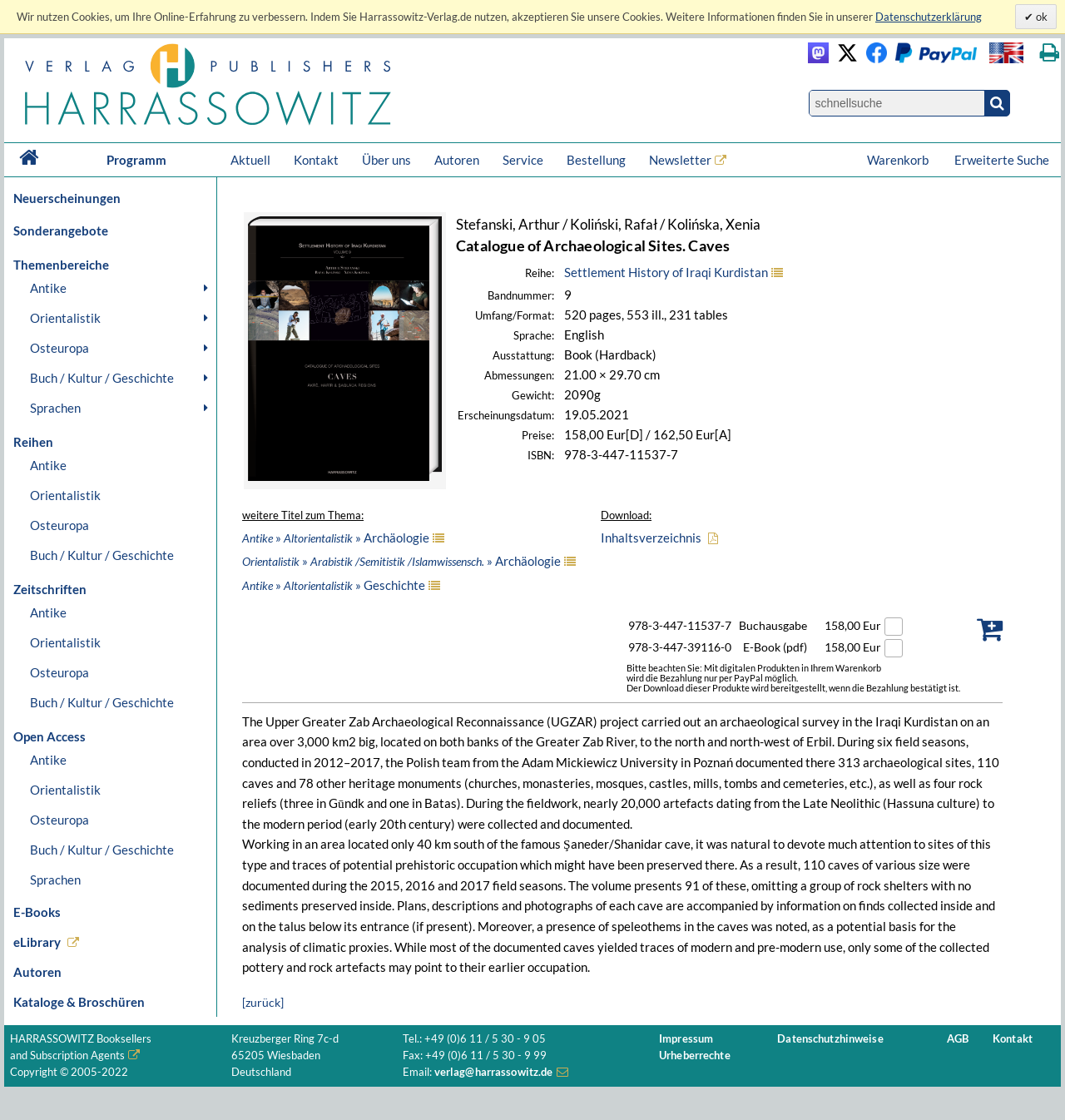Can you give a comprehensive explanation to the question given the content of the image?
How many pages does the book 'Catalogue of Archaeological Sites. Caves' have?

The number of pages can be found in the book description, which is 'Umfang/Format: 520 pages, 553 ill., 231 tables'.